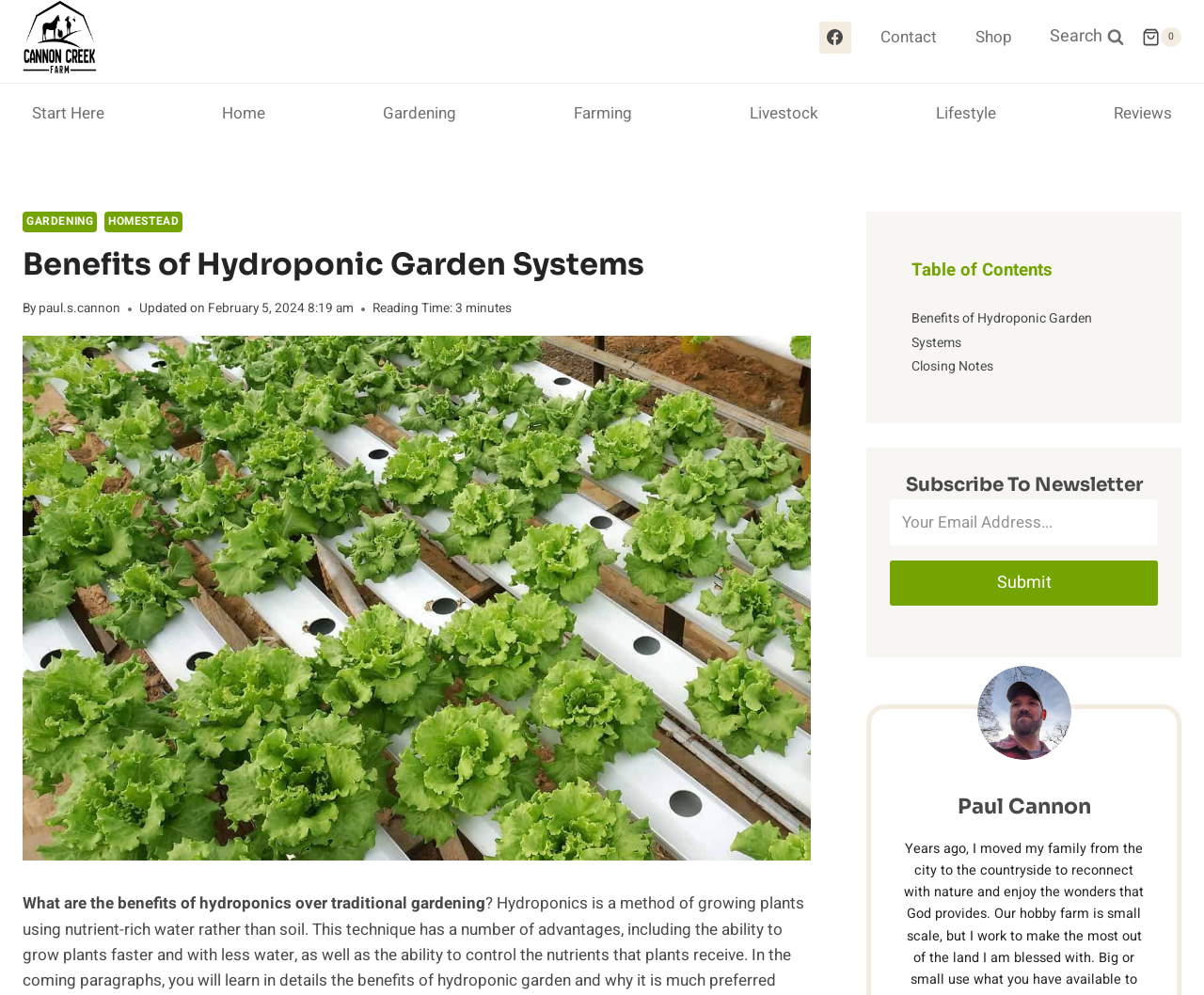Who is the author of the article?
Using the image, elaborate on the answer with as much detail as possible.

I found the answer by looking at the text 'By paul.s.cannon' which is located below the heading 'Benefits of Hydroponic Garden Systems'. This suggests that paul.s.cannon is the author of the article.